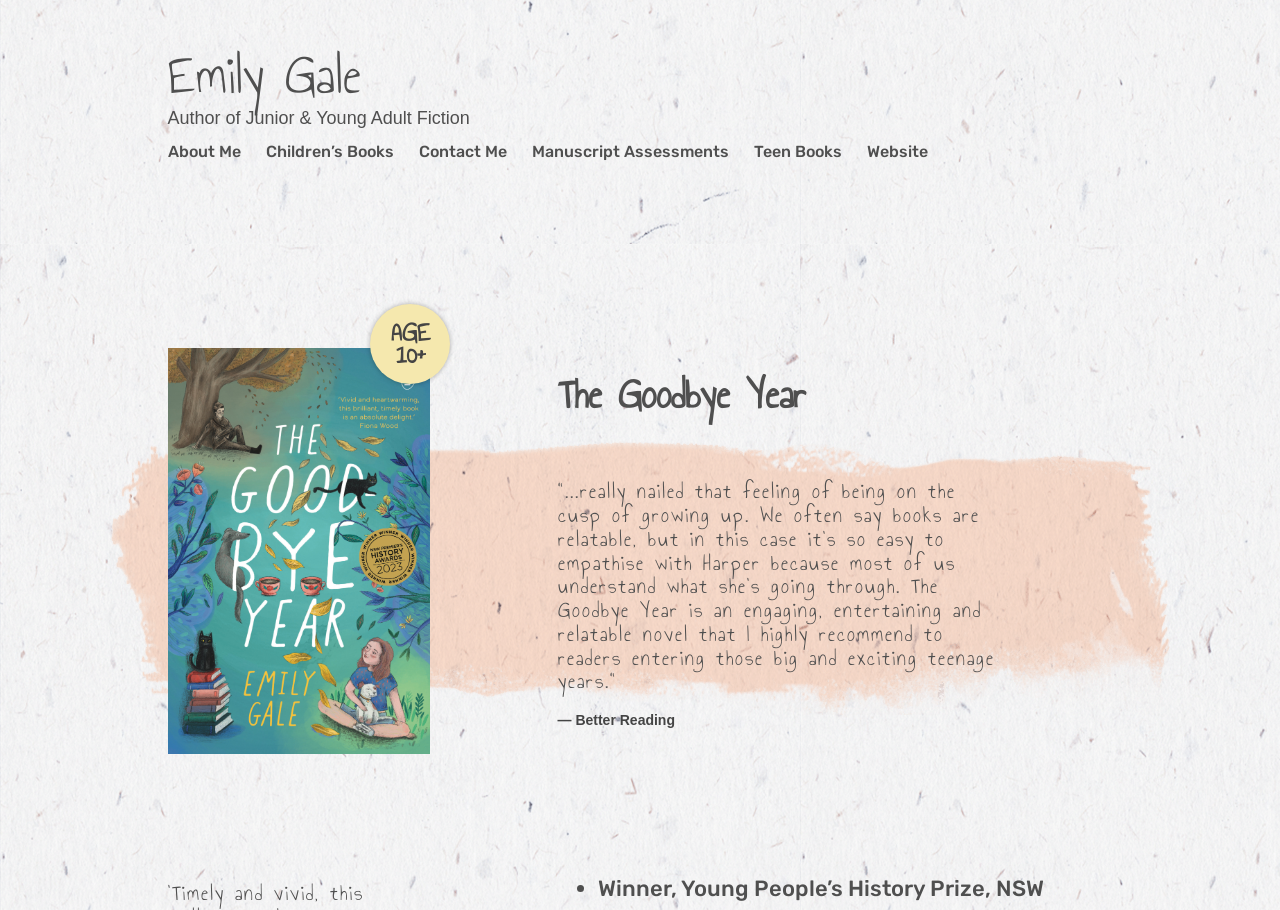How many navigation links are available at the top of the webpage?
Look at the screenshot and provide an in-depth answer.

The number of navigation links is obtained by counting the link elements at the top of the webpage, which are 'About Me', 'Children’s Books', 'Contact Me', 'Manuscript Assessments', and 'Teen Books'.